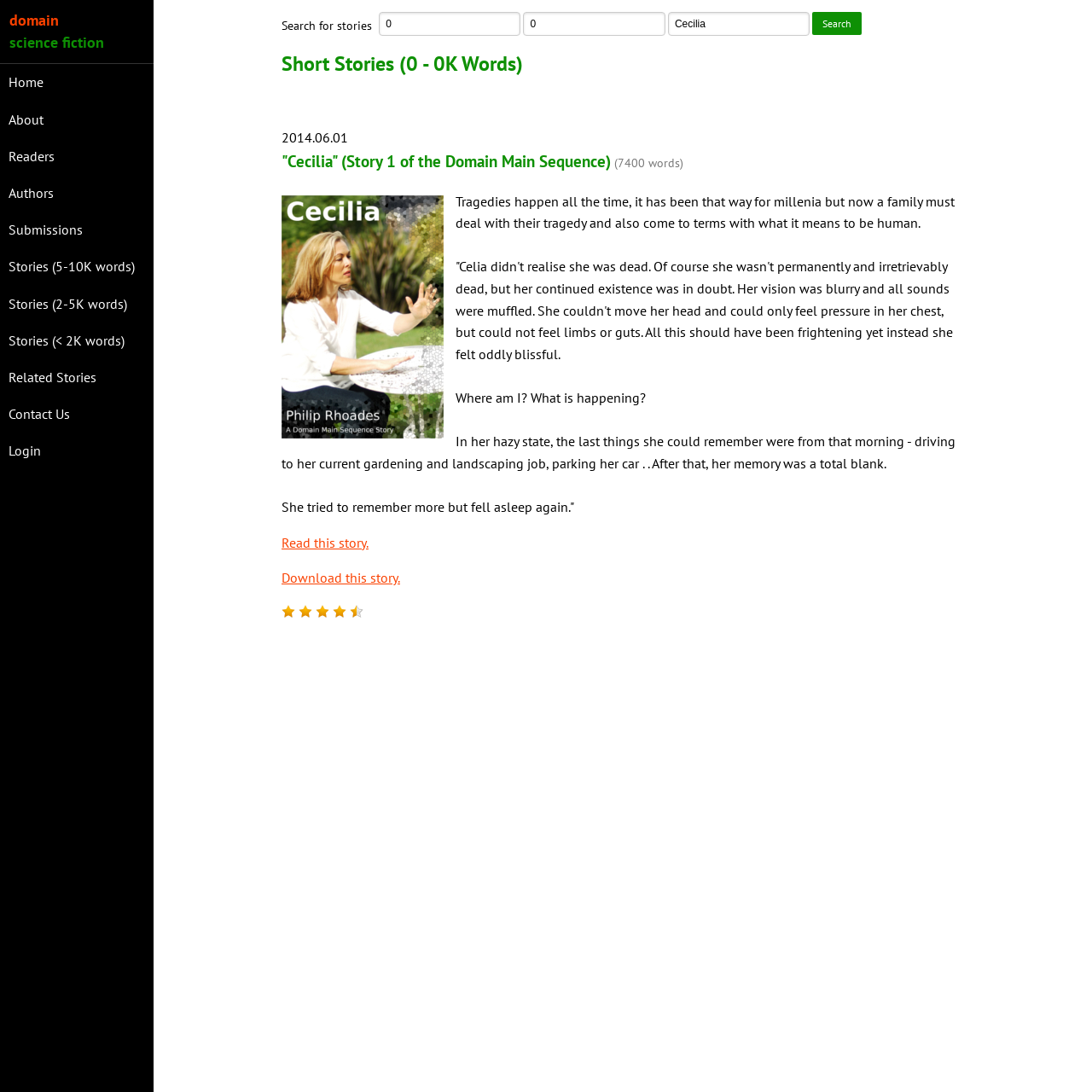Respond with a single word or phrase to the following question:
What is the date of the story?

2014.06.01